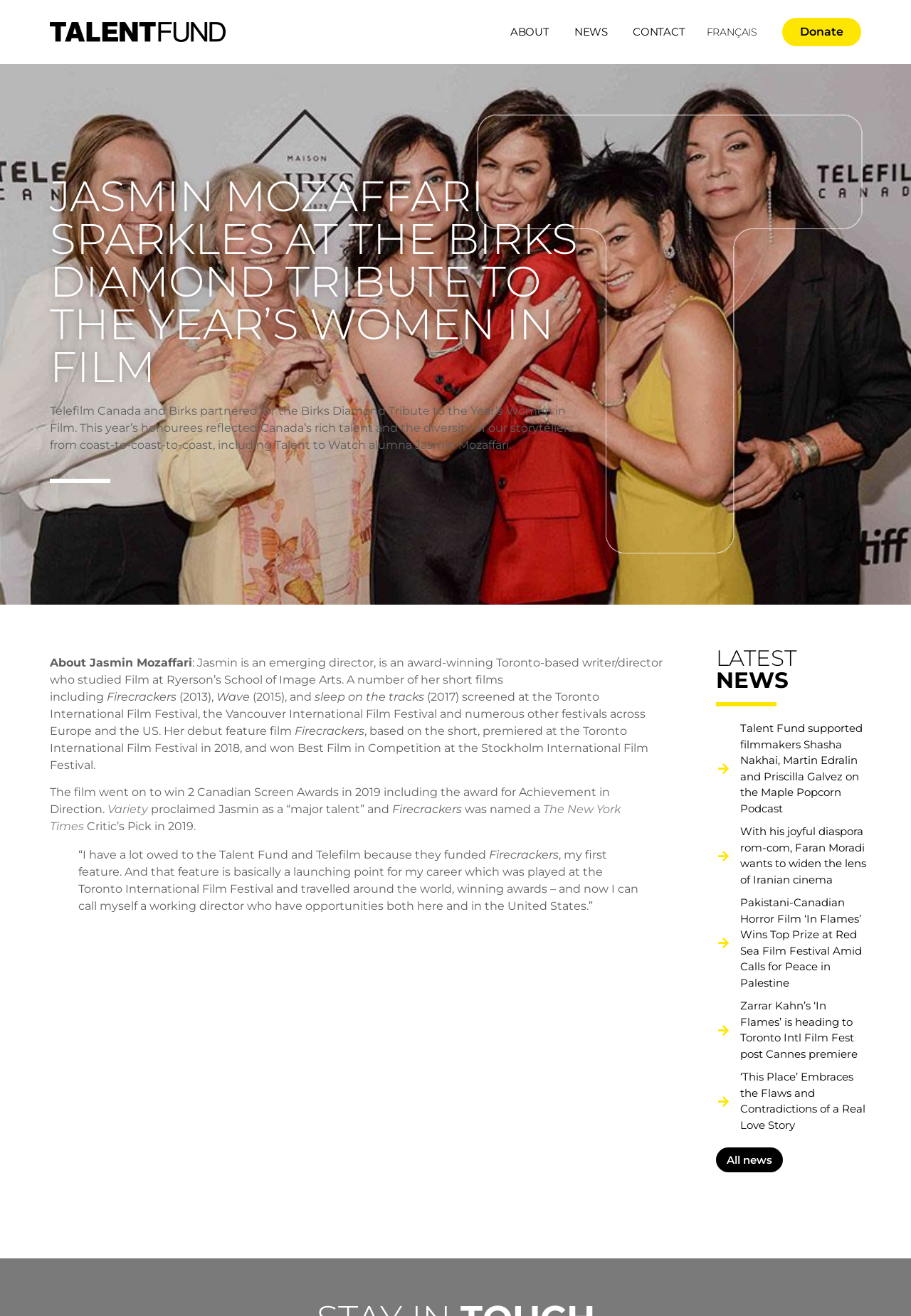Please specify the bounding box coordinates of the element that should be clicked to execute the given instruction: 'Visit the Variety website'. Ensure the coordinates are four float numbers between 0 and 1, expressed as [left, top, right, bottom].

[0.118, 0.61, 0.162, 0.62]